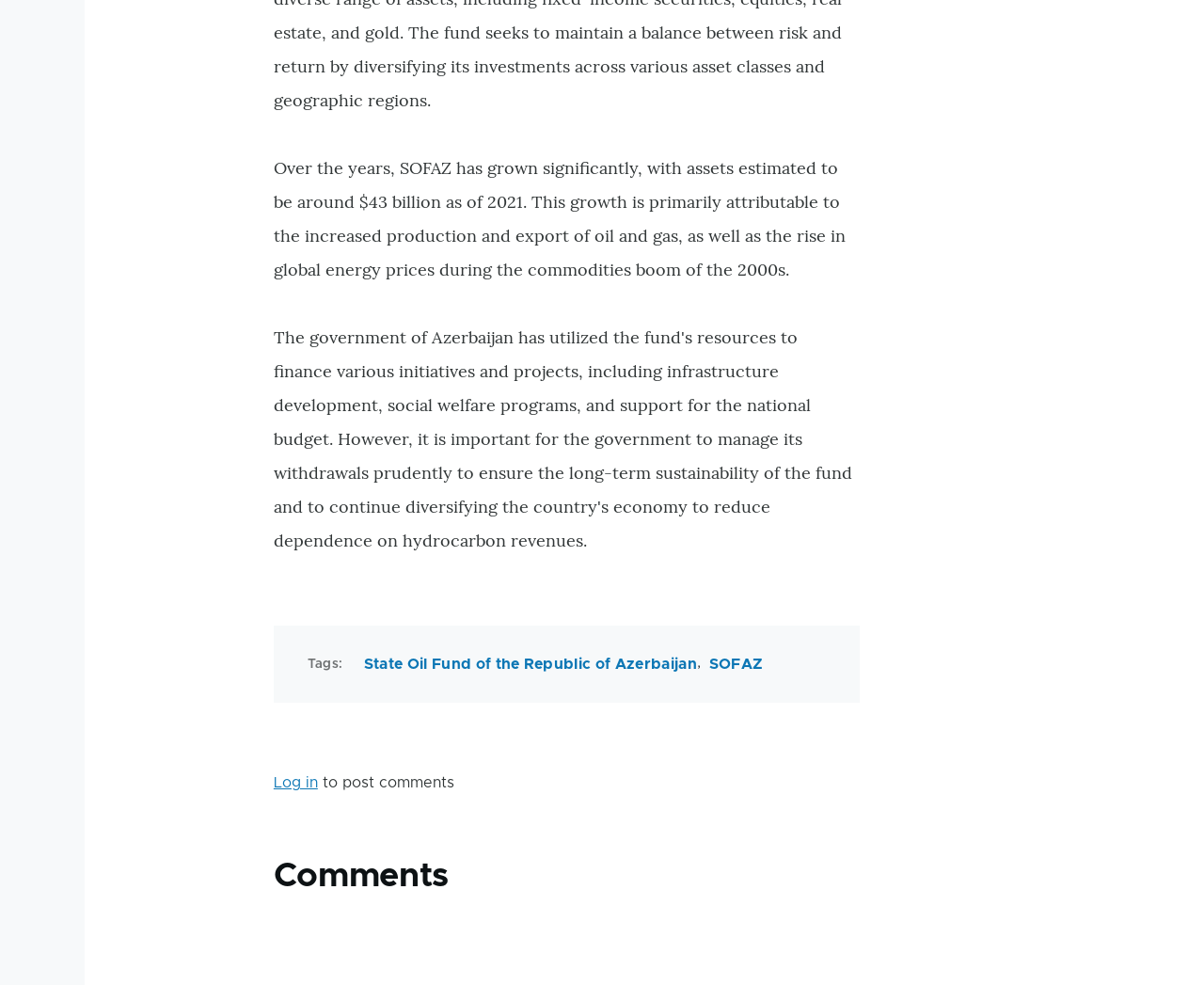What is the name of the oil fund mentioned on the webpage?
Please respond to the question with as much detail as possible.

The answer can be found in the link element with the text 'State Oil Fund of the Republic of Azerbaijan', which is also abbreviated as 'SOFAZ'.